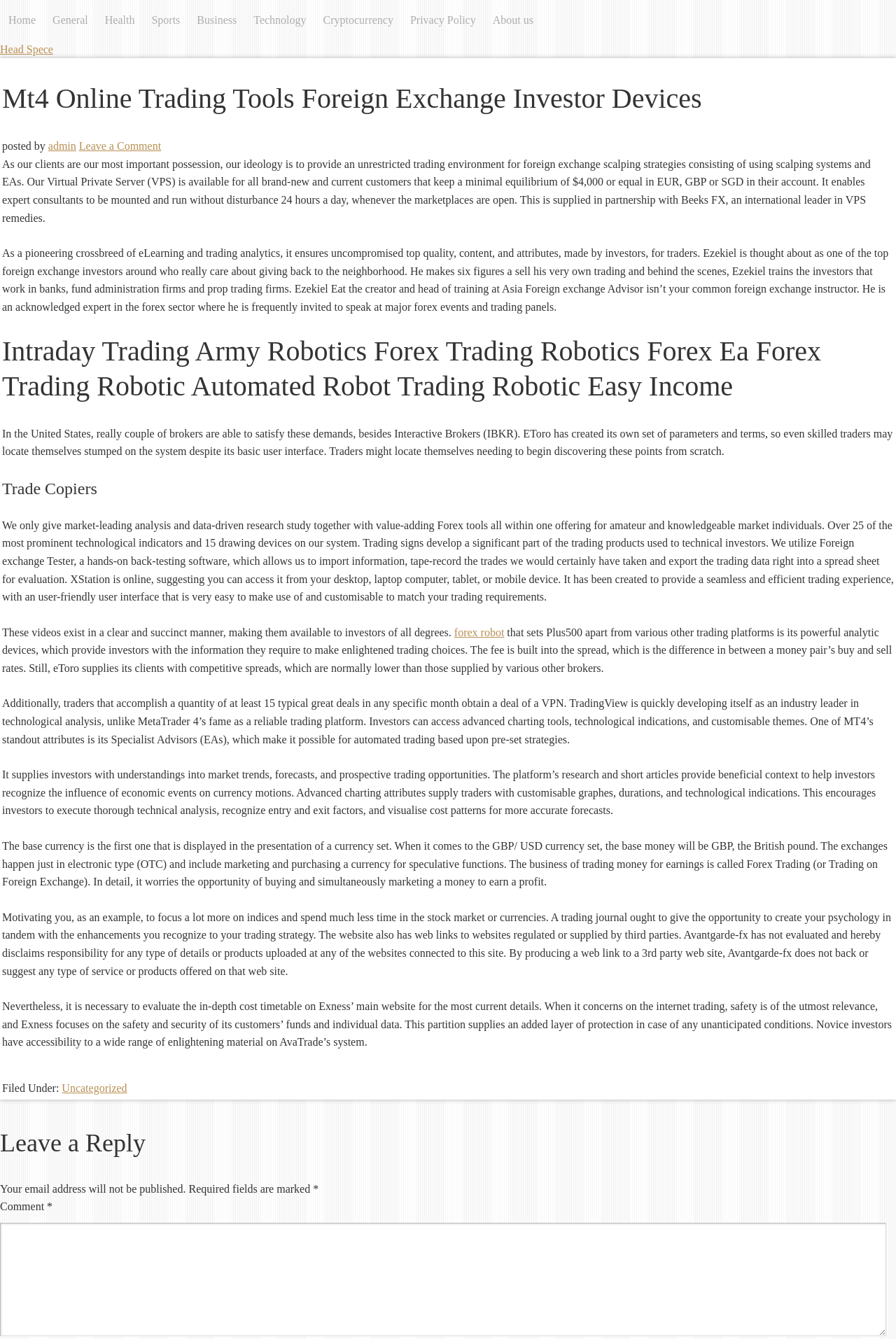What is the name of the software used for back-testing?
Use the image to give a comprehensive and detailed response to the question.

The answer can be found in the text 'We utilize Foreign exchange Tester, a hands-on back-testing software, which allows us to import information, tape-record the trades we would certainly have taken and export the trading data right into a spread sheet for evaluation.' which indicates that the software used for back-testing is Forex Tester.